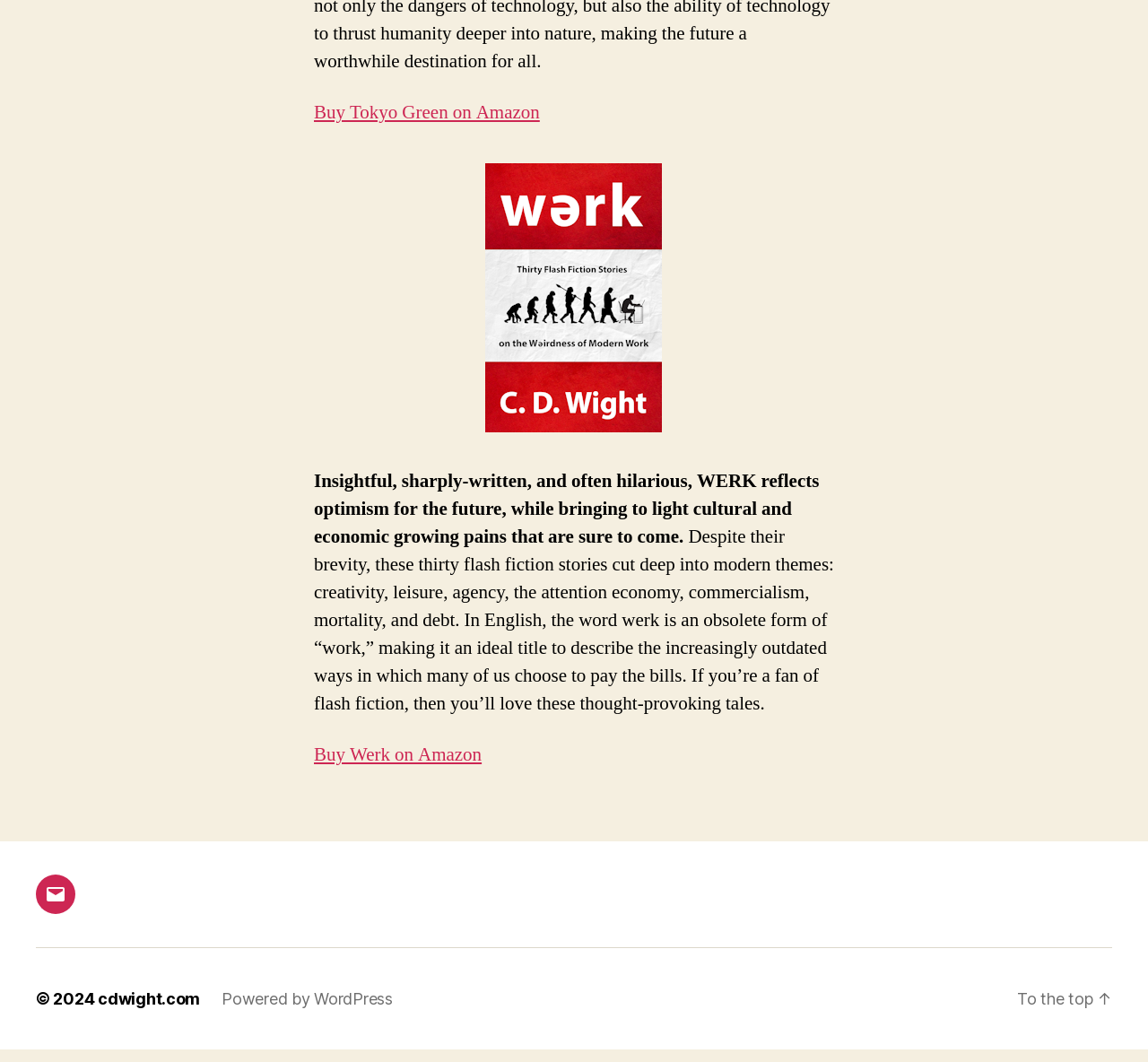Determine the bounding box of the UI element mentioned here: "Quick Start". The coordinates must be in the format [left, top, right, bottom] with values ranging from 0 to 1.

None